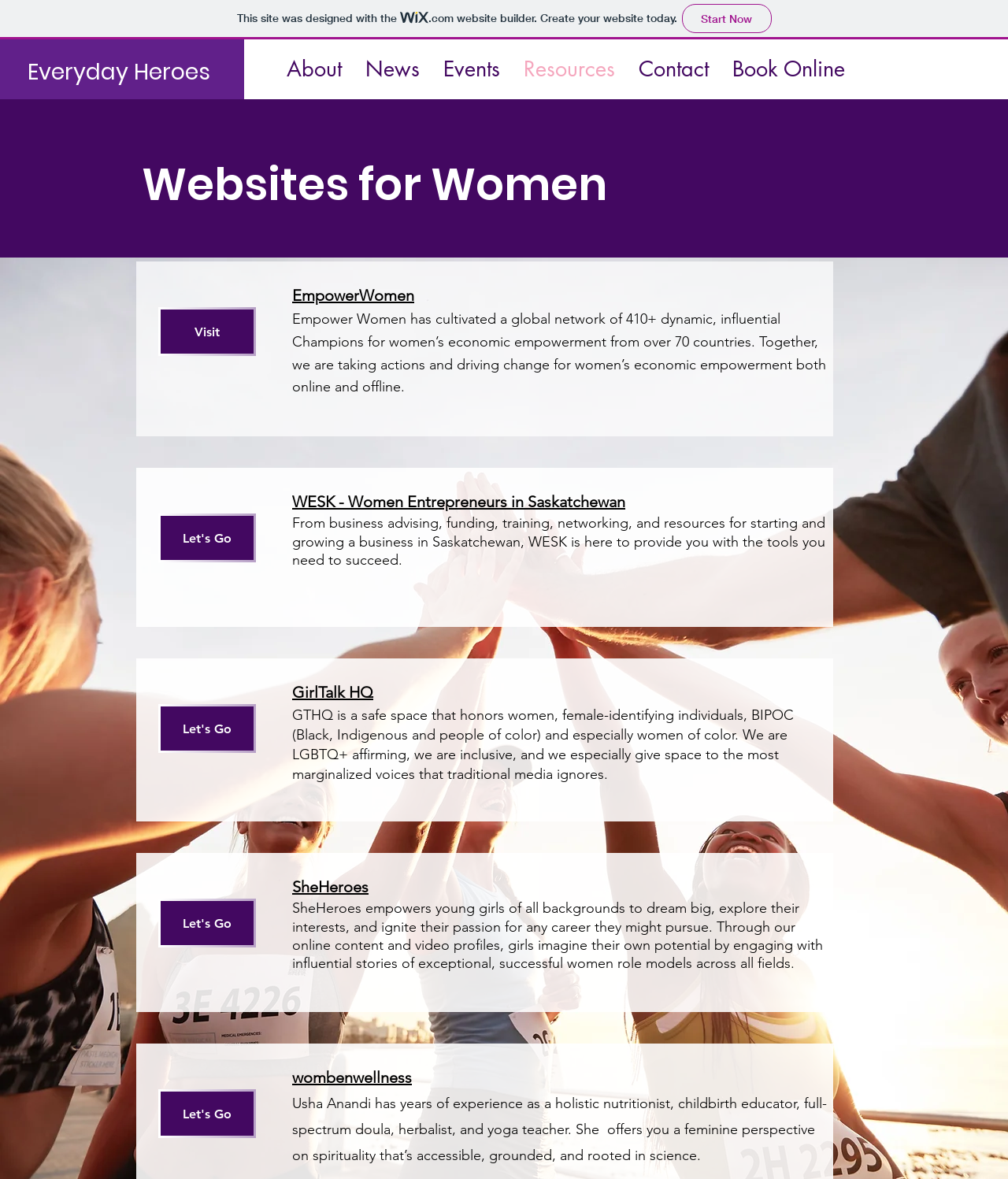What is the name of the last organization mentioned?
From the image, provide a succinct answer in one word or a short phrase.

Womben Wellness